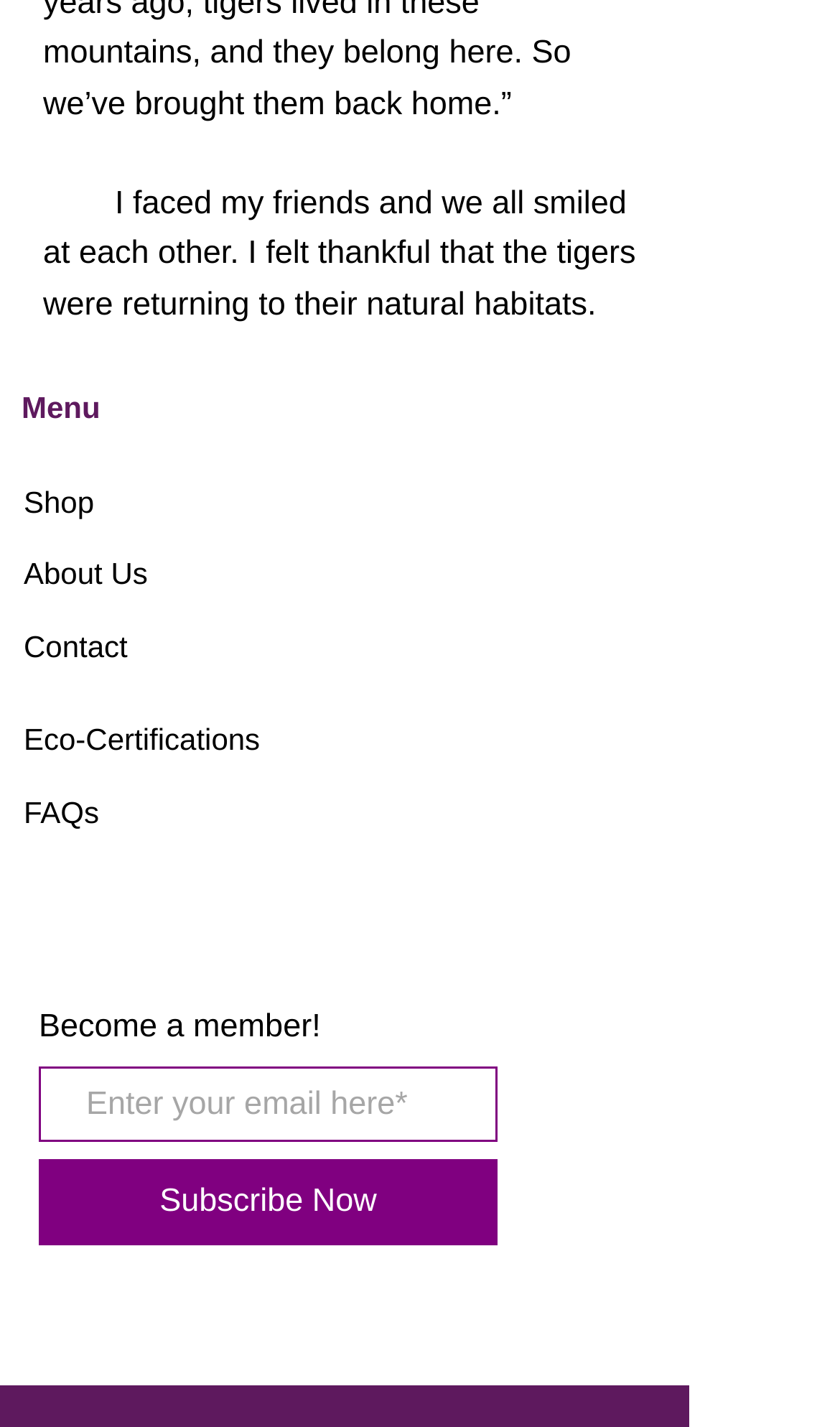Please identify the bounding box coordinates of the area that needs to be clicked to follow this instruction: "Enter email address".

[0.046, 0.747, 0.592, 0.8]